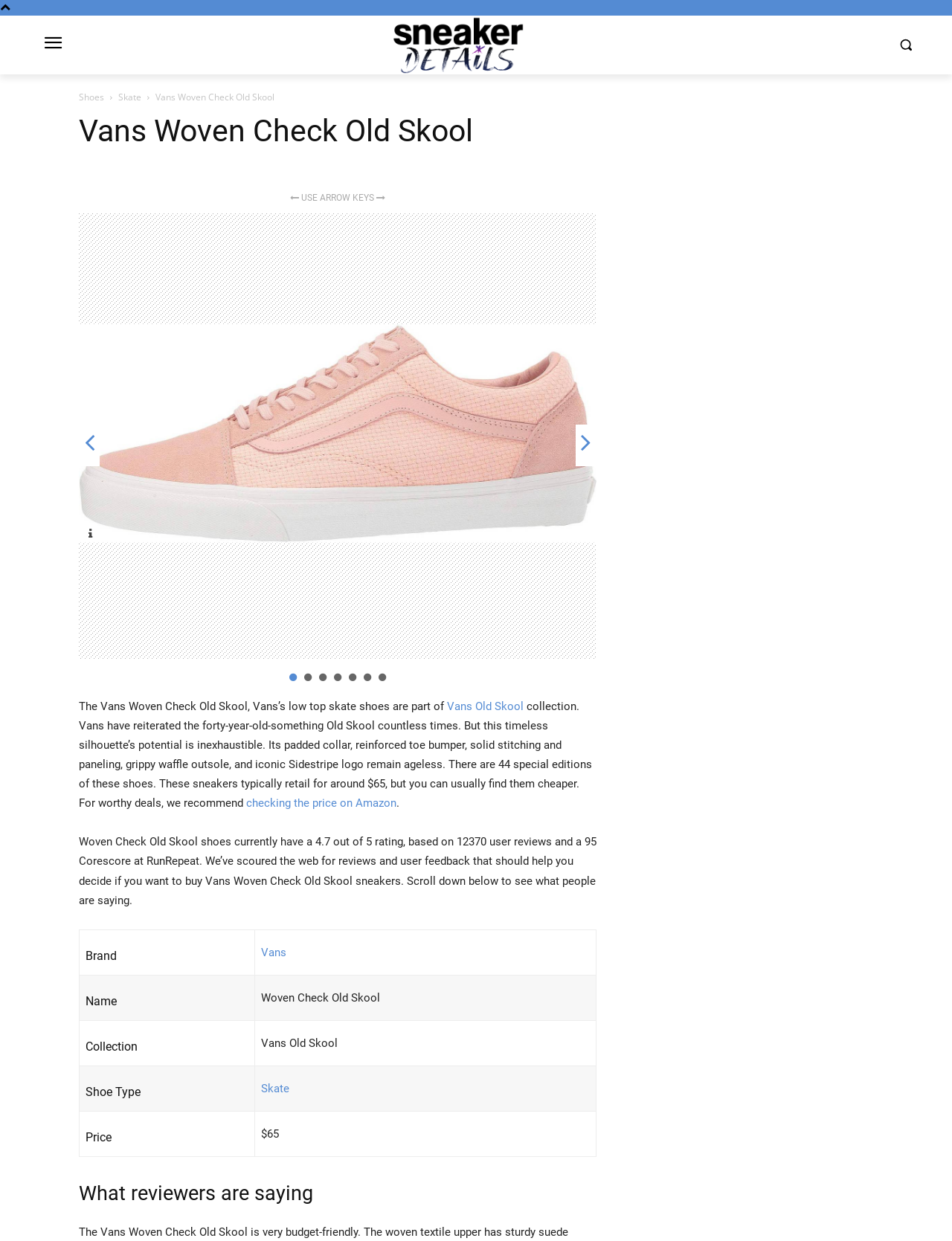Answer the question with a brief word or phrase:
How many special editions of the Vans Old Skool shoes are there?

44